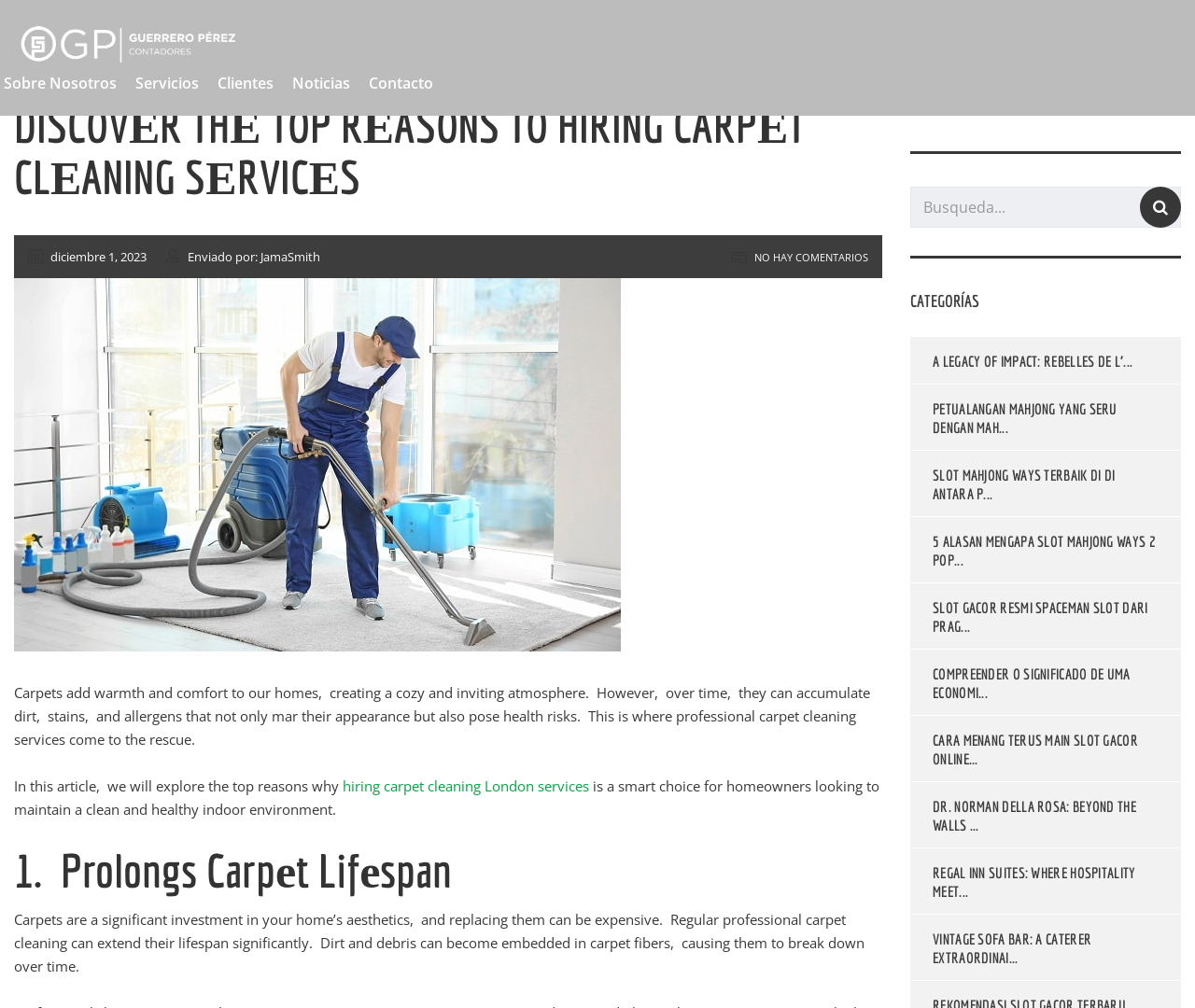Find the bounding box coordinates for the element described here: "No hay comentarios".

[0.612, 0.248, 0.727, 0.262]